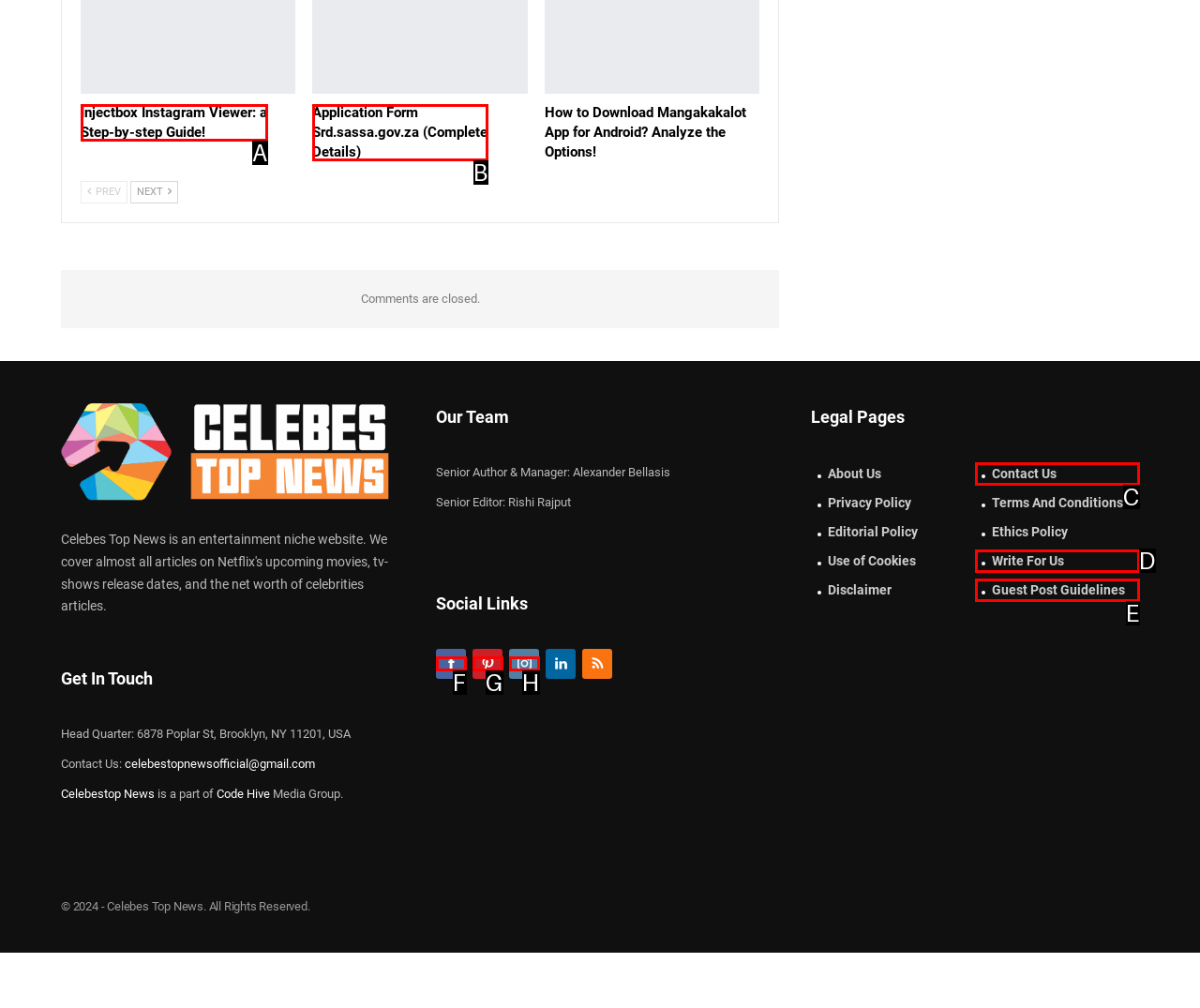Select the option that matches the description: Application Form Srd.sassa.gov.za (Complete Details). Answer with the letter of the correct option directly.

B